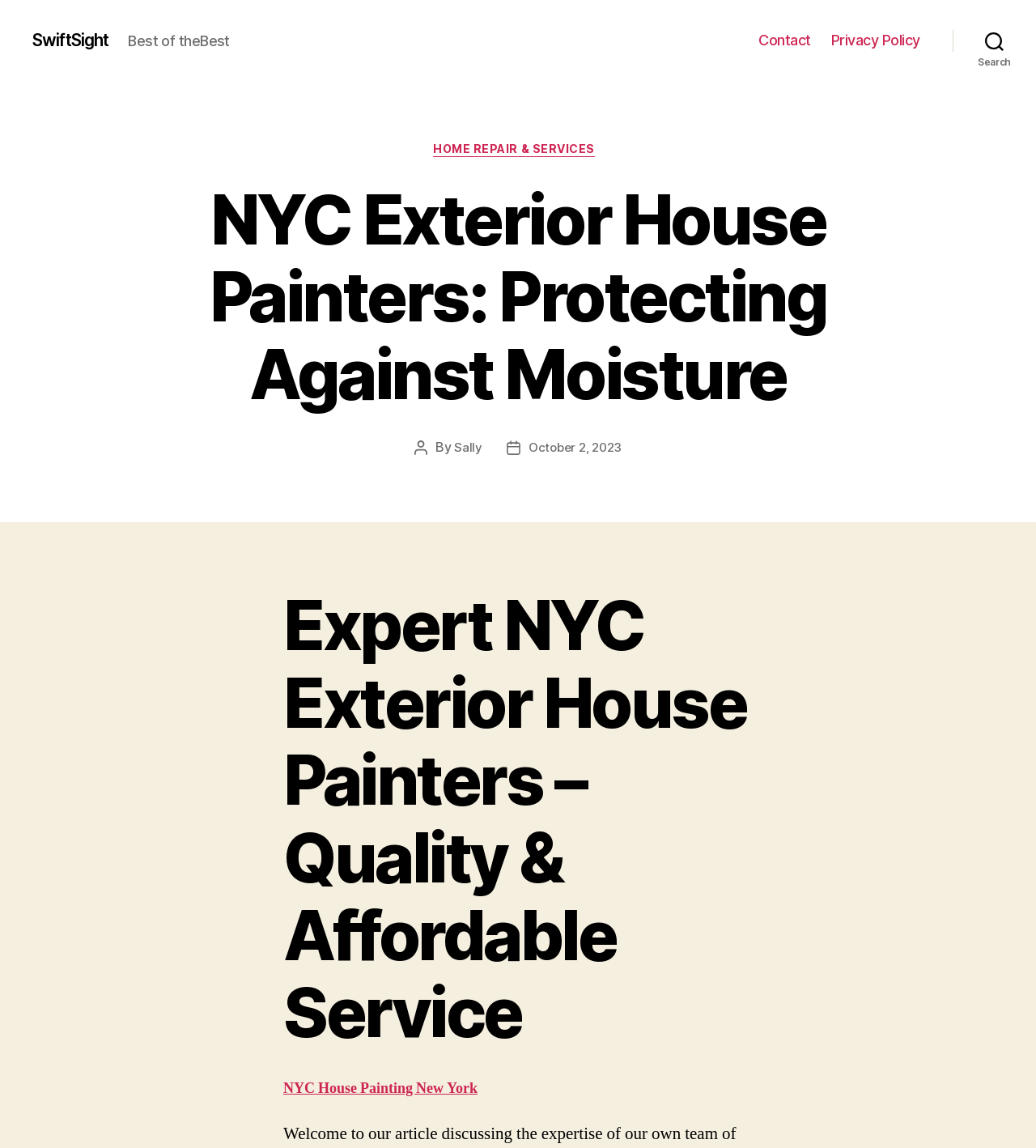Who is the author of the post?
Answer the question in a detailed and comprehensive manner.

The author of the post can be found in the section below the heading, where it says 'By Sally'. This indicates that the post was written by someone named Sally.